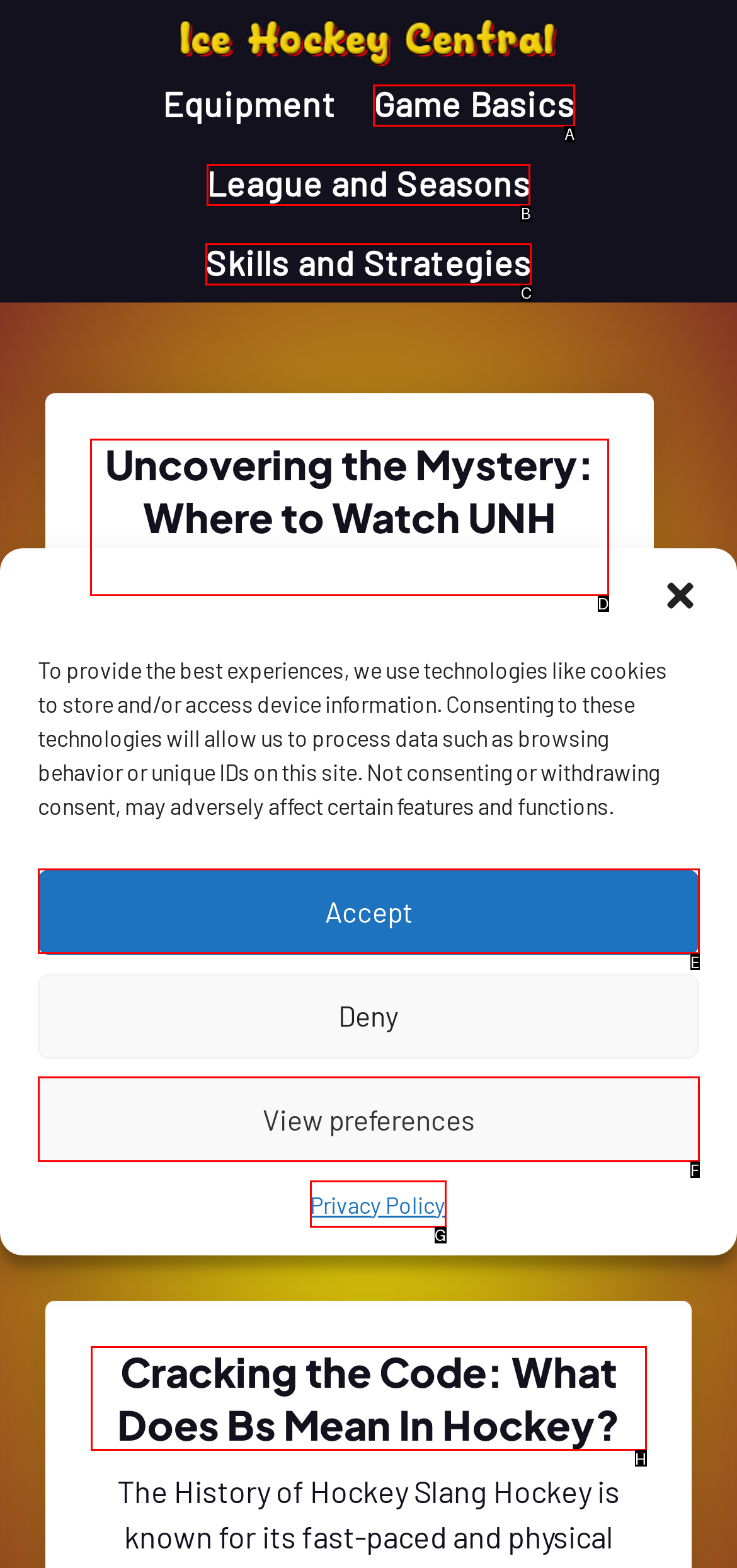Which option should I select to accomplish the task: Read 'Uncovering the Mystery: Where to Watch UNH Hockey Tonight'? Respond with the corresponding letter from the given choices.

D